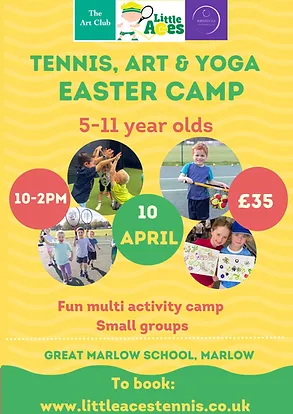Please give a concise answer to this question using a single word or phrase: 
What is the cost of the Tennis, Art & Yoga Easter Camp?

£35